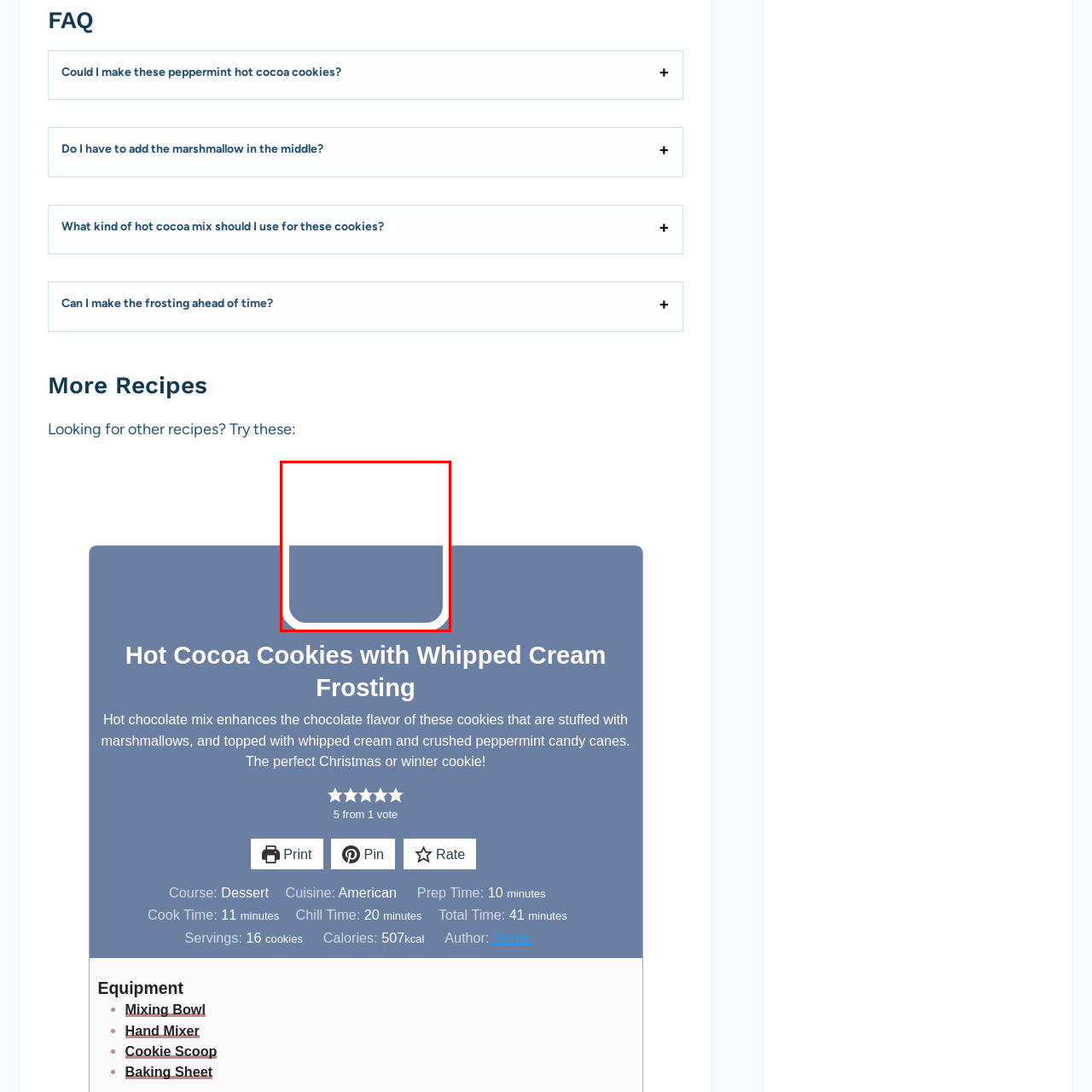Refer to the image marked by the red boundary and provide a single word or phrase in response to the question:
What is the purpose of the marshmallows and crushed peppermint candy canes?

Garnish